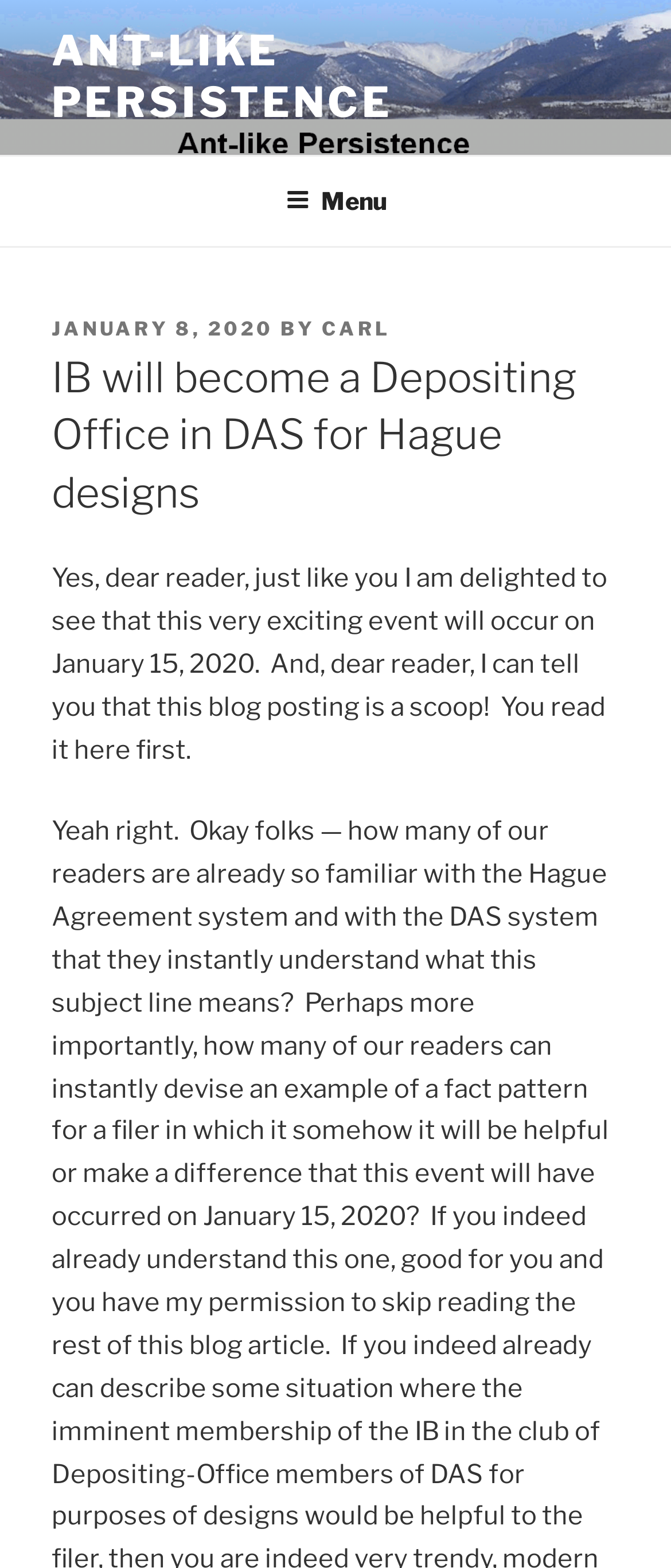Explain the contents of the webpage comprehensively.

The webpage appears to be a blog post with a title "IB will become a Depositing Office in DAS for Hague designs – Ant-Like Persistence". At the top, there is a link with the text "ANT-LIKE PERSISTENCE" positioned near the left edge of the page. Below this, a top menu navigation bar spans the entire width of the page, containing a button labeled "Menu" on the right side.

Above the main content, there is a header section with a "POSTED ON" label, followed by a link with the date "JANUARY 8, 2020", and then a "BY" label, followed by a link with the author's name "CARL". The main heading "IB will become a Depositing Office in DAS for Hague designs" is positioned below this section.

The main content of the blog post is a paragraph of text that starts with "Yes, dear reader, just like you I am delighted to see that this very exciting event will occur on January 15, 2020. And, dear reader, I can tell you that this blog posting is a scoop! You read it here first." This text is positioned below the heading and spans most of the page width.